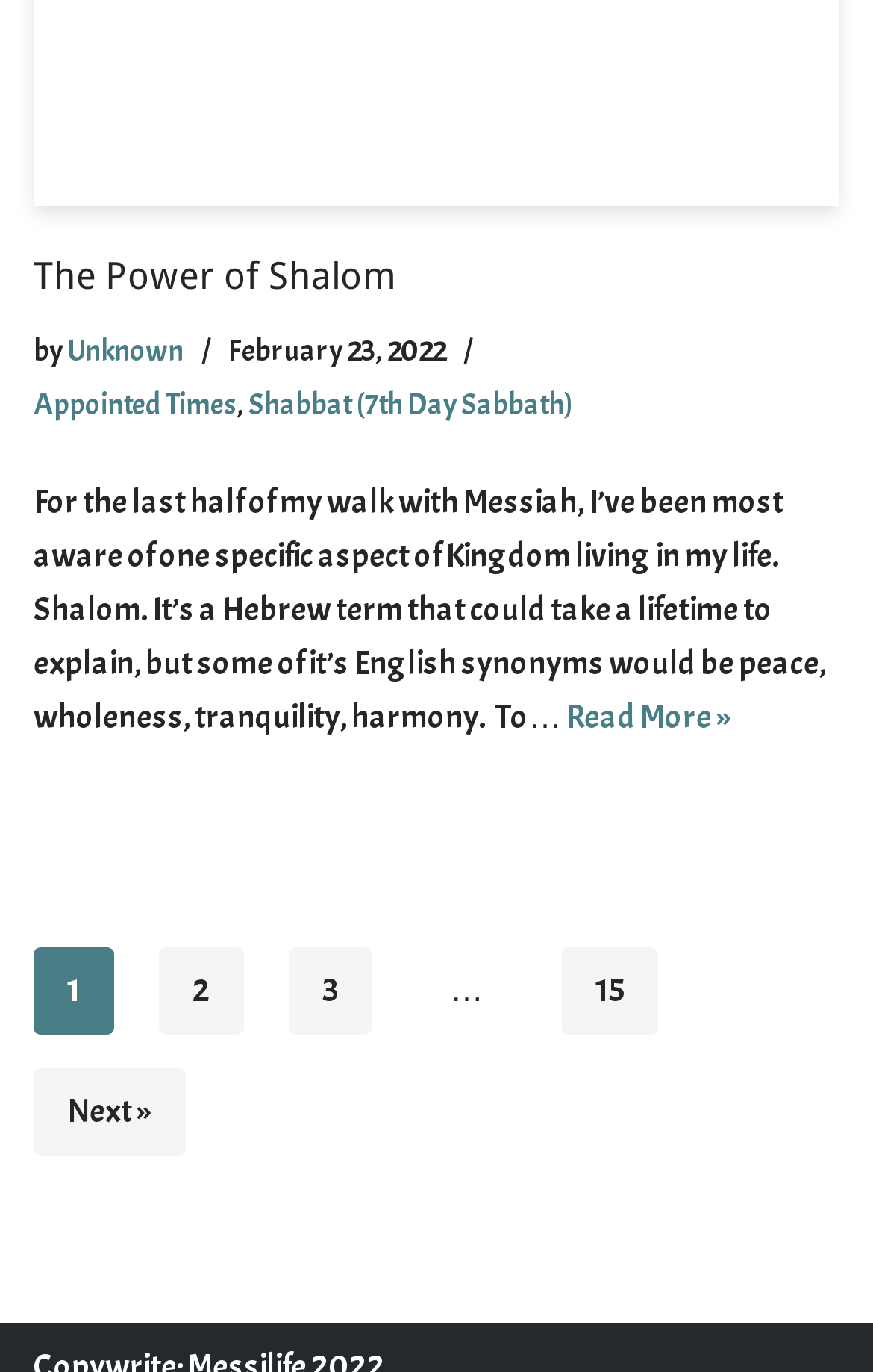Please identify the bounding box coordinates of the clickable area that will fulfill the following instruction: "Go to the next page". The coordinates should be in the format of four float numbers between 0 and 1, i.e., [left, top, right, bottom].

[0.038, 0.779, 0.213, 0.843]